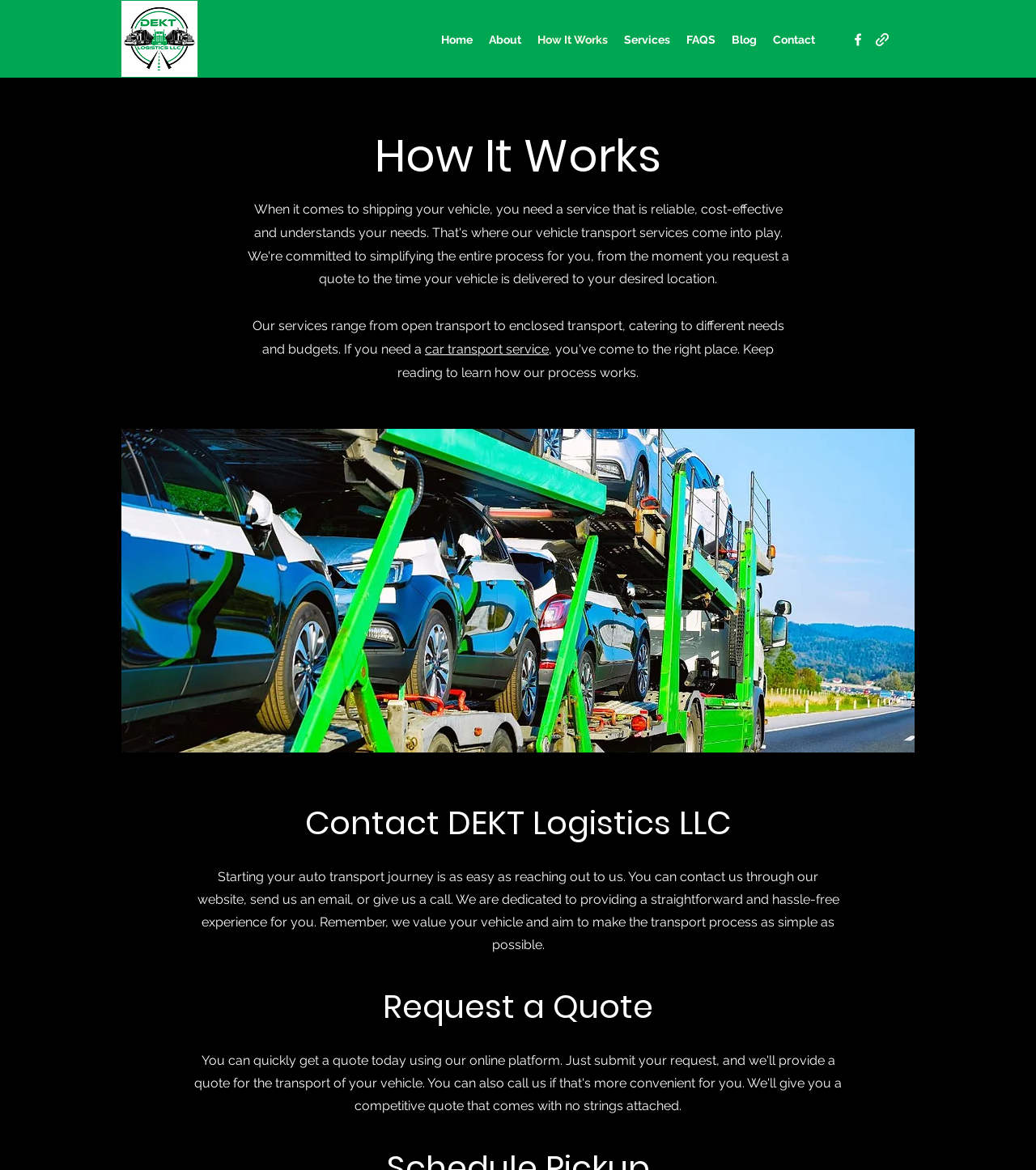Please identify the bounding box coordinates of the element on the webpage that should be clicked to follow this instruction: "Request a Quote". The bounding box coordinates should be given as four float numbers between 0 and 1, formatted as [left, top, right, bottom].

[0.188, 0.842, 0.812, 0.879]